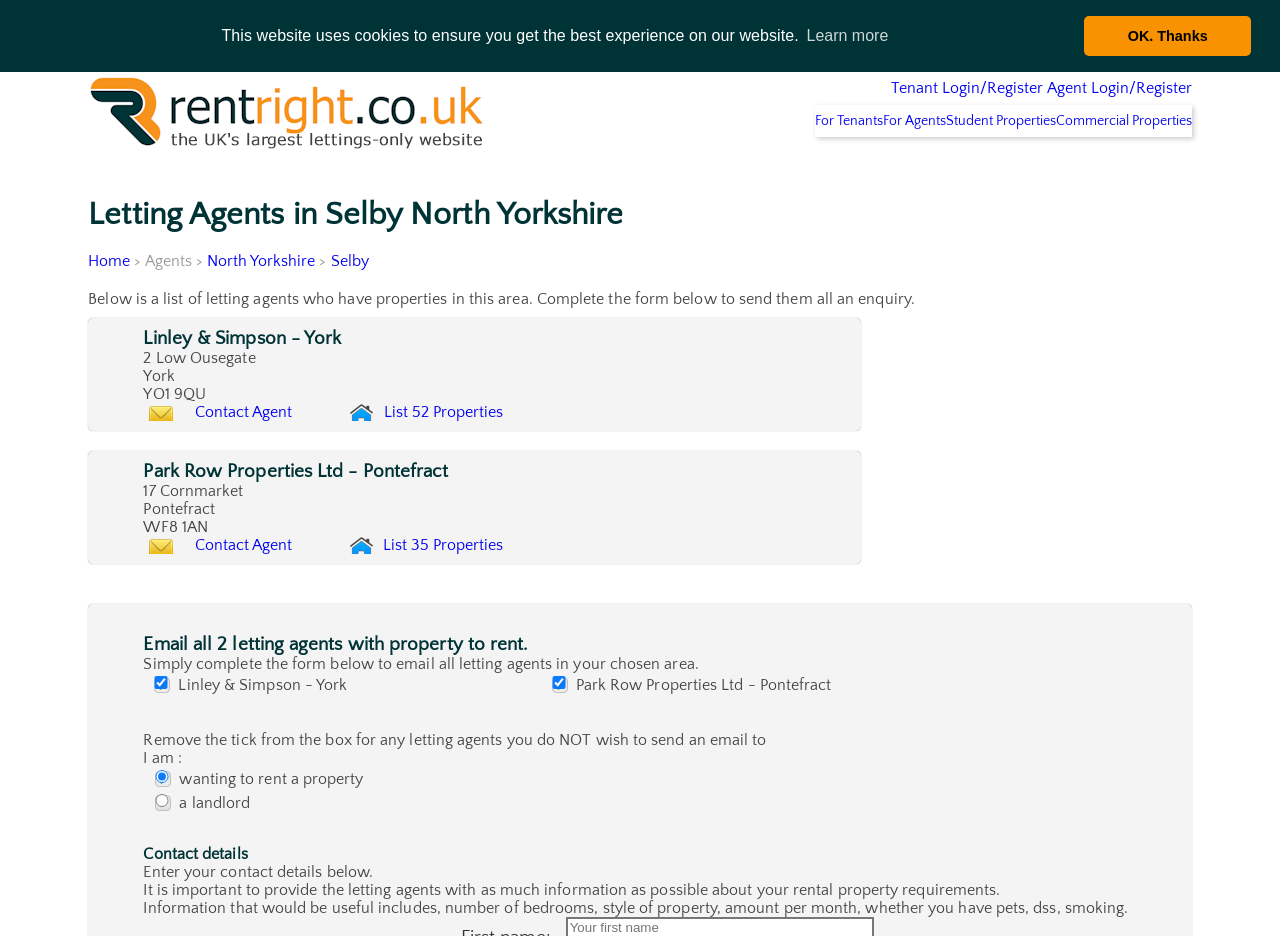Please identify the bounding box coordinates of the clickable area that will fulfill the following instruction: "Click the 'List 52 Properties' link for Linley & Simpson - York". The coordinates should be in the format of four float numbers between 0 and 1, i.e., [left, top, right, bottom].

[0.292, 0.496, 0.456, 0.551]